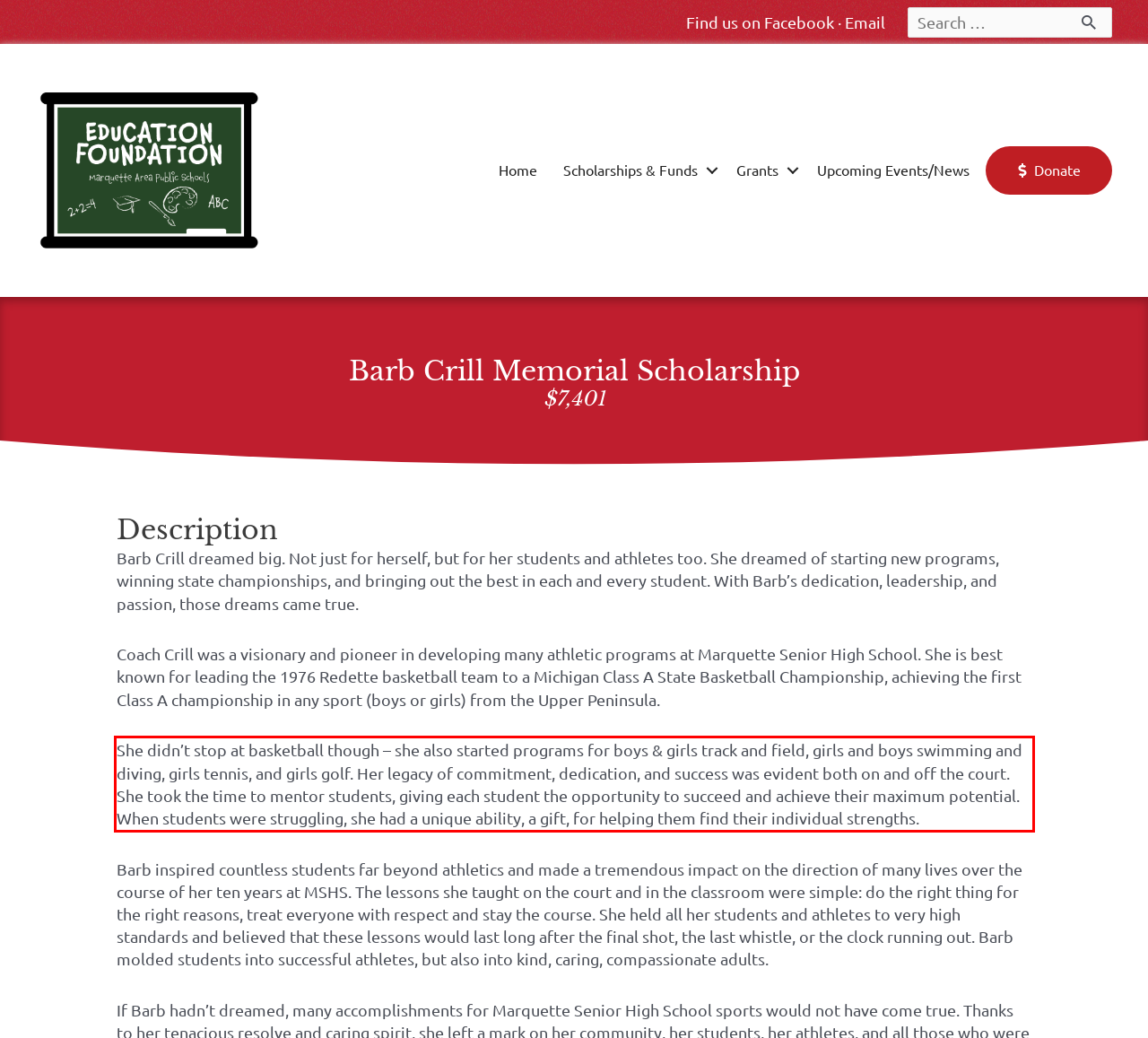Look at the webpage screenshot and recognize the text inside the red bounding box.

She didn’t stop at basketball though – she also started programs for boys & girls track and field, girls and boys swimming and diving, girls tennis, and girls golf. Her legacy of commitment, dedication, and success was evident both on and off the court. She took the time to mentor students, giving each student the opportunity to succeed and achieve their maximum potential. When students were struggling, she had a unique ability, a gift, for helping them find their individual strengths.